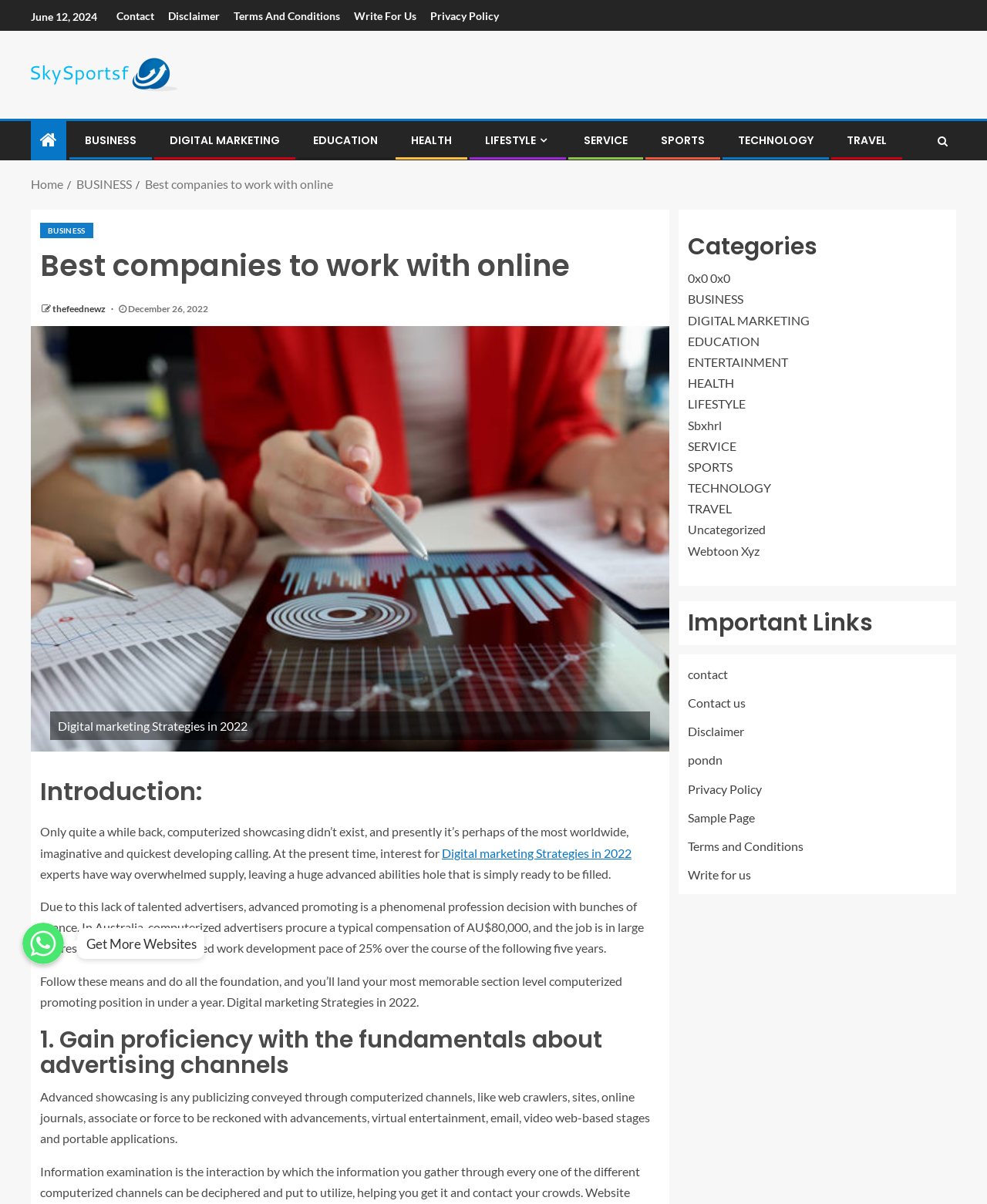What is the topic of the article on the webpage?
Analyze the image and provide a thorough answer to the question.

The topic of the article on the webpage is 'Digital marketing Strategies in 2022', which is mentioned in the article header and also as a link in the article content.